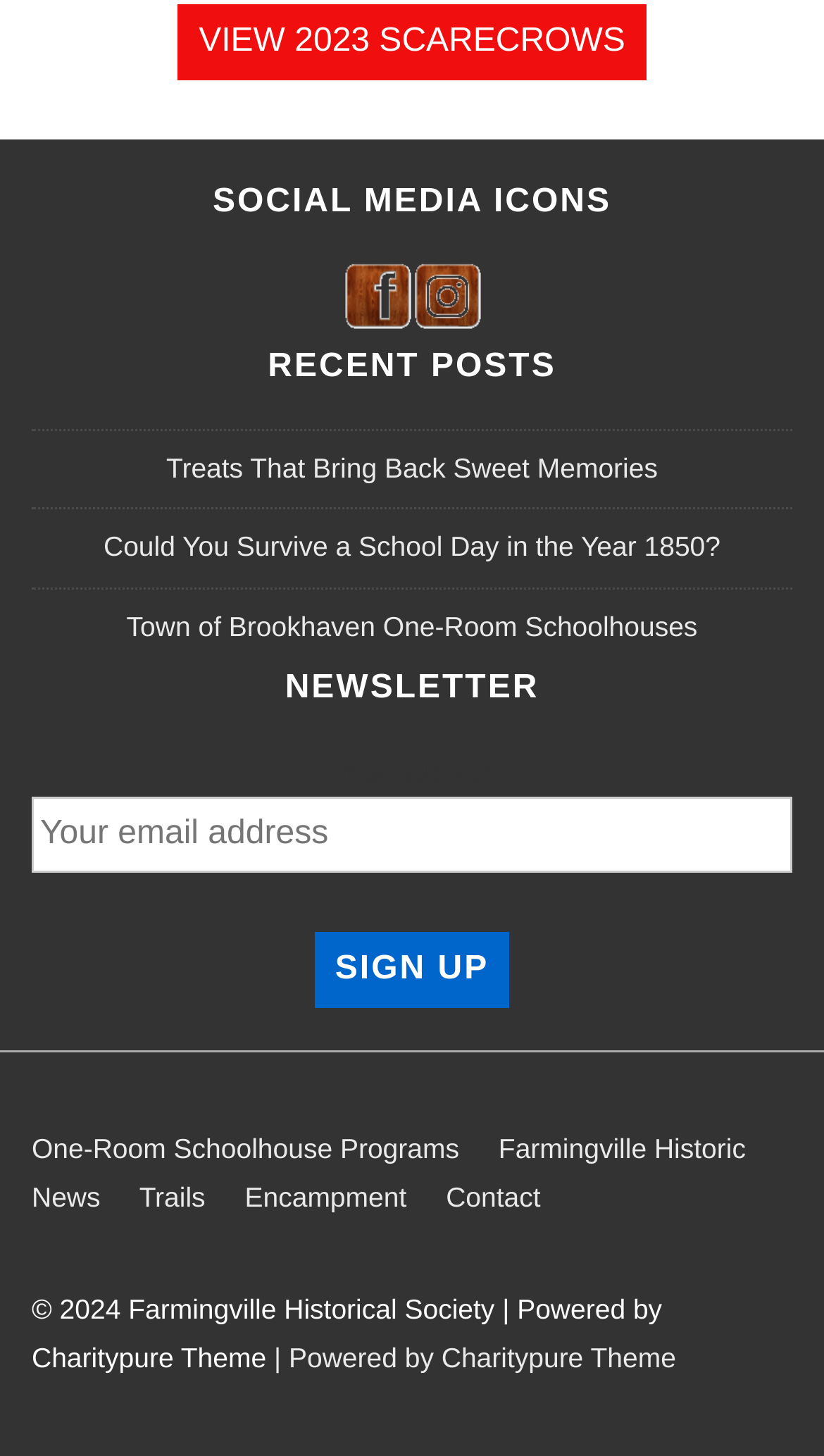Pinpoint the bounding box coordinates for the area that should be clicked to perform the following instruction: "Call the phone number".

None